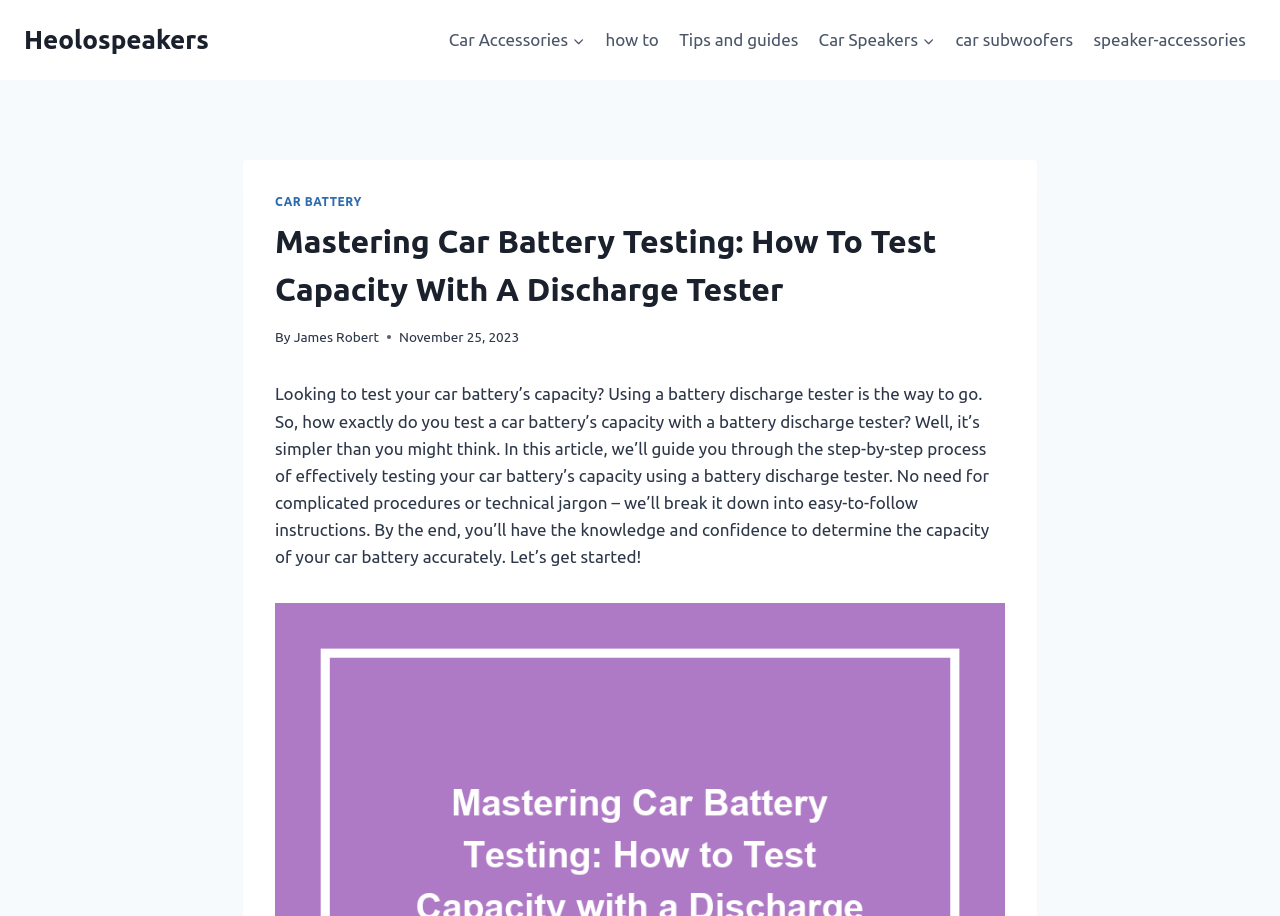Find the bounding box coordinates of the element I should click to carry out the following instruction: "Learn about car subwoofers".

[0.738, 0.018, 0.846, 0.07]